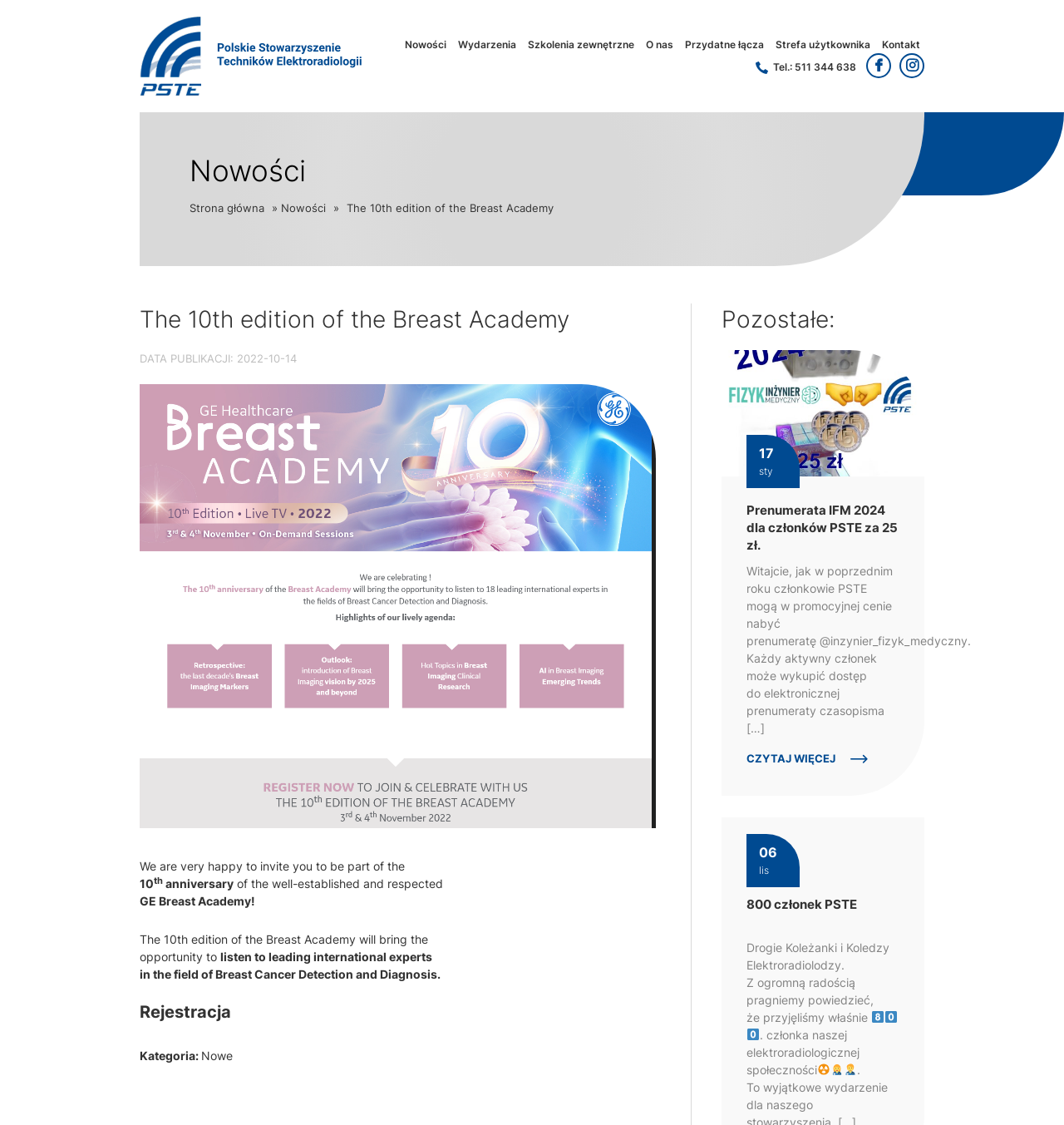Answer the question with a brief word or phrase:
How many years of experience does the academy have?

10